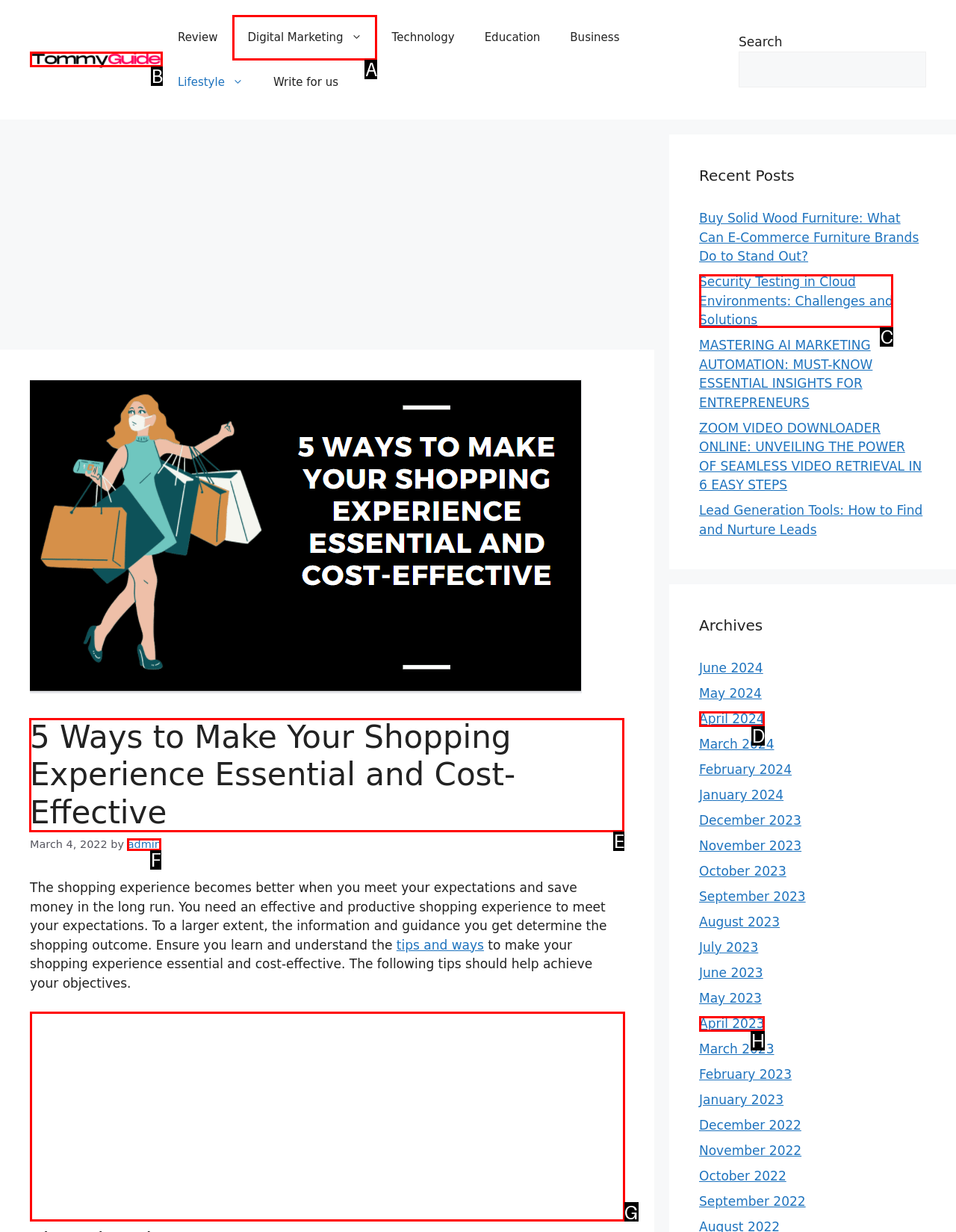Choose the letter of the option that needs to be clicked to perform the task: Read the article '5 Ways to Make Your Shopping Experience Essential and Cost-Effective'. Answer with the letter.

E